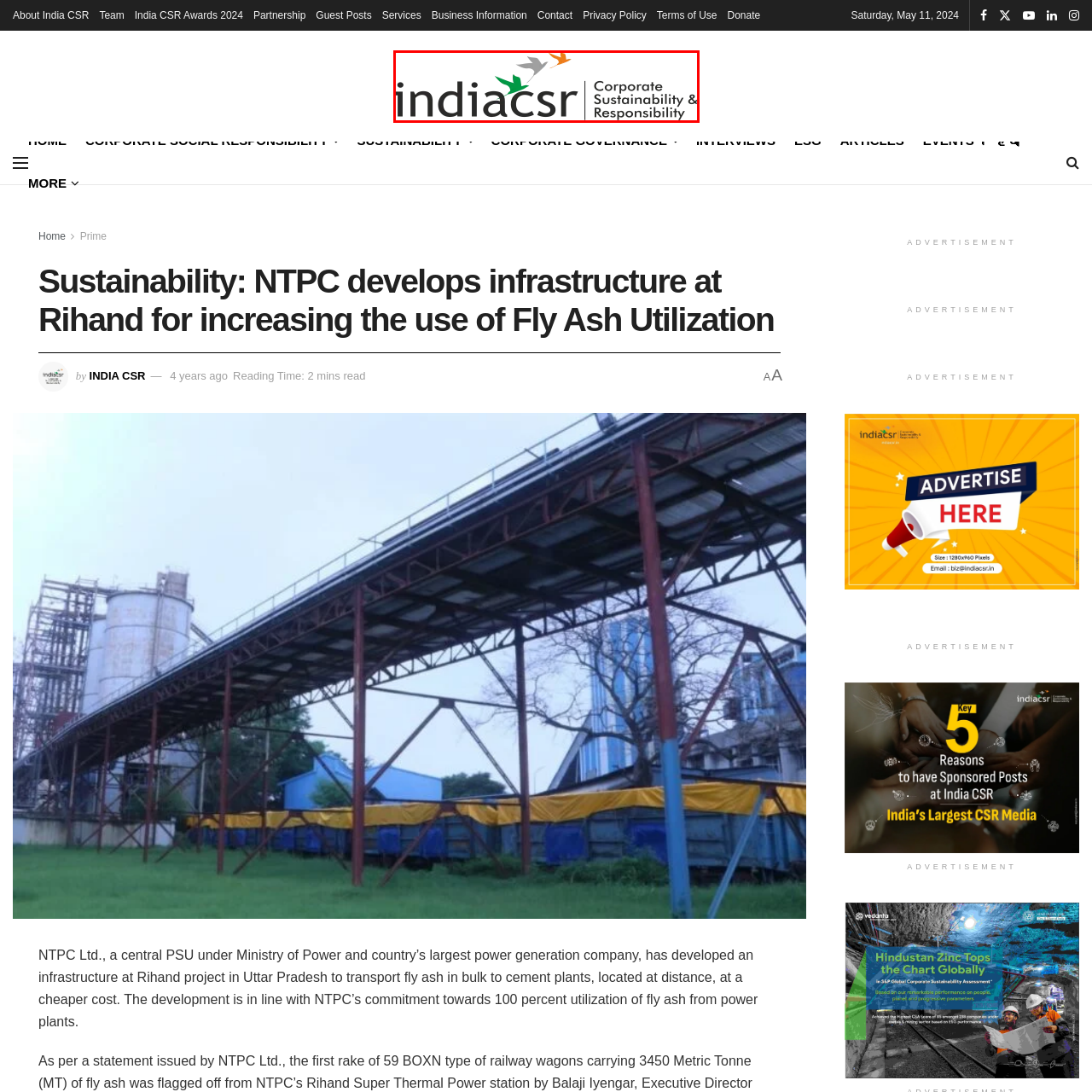What is the main focus of India CSR?
Analyze the image surrounded by the red bounding box and answer the question in detail.

The tagline 'Corporate Sustainability & Responsibility' accompanying the logo indicates that the main focus of India CSR is to promote corporate sustainability and responsibility in India.